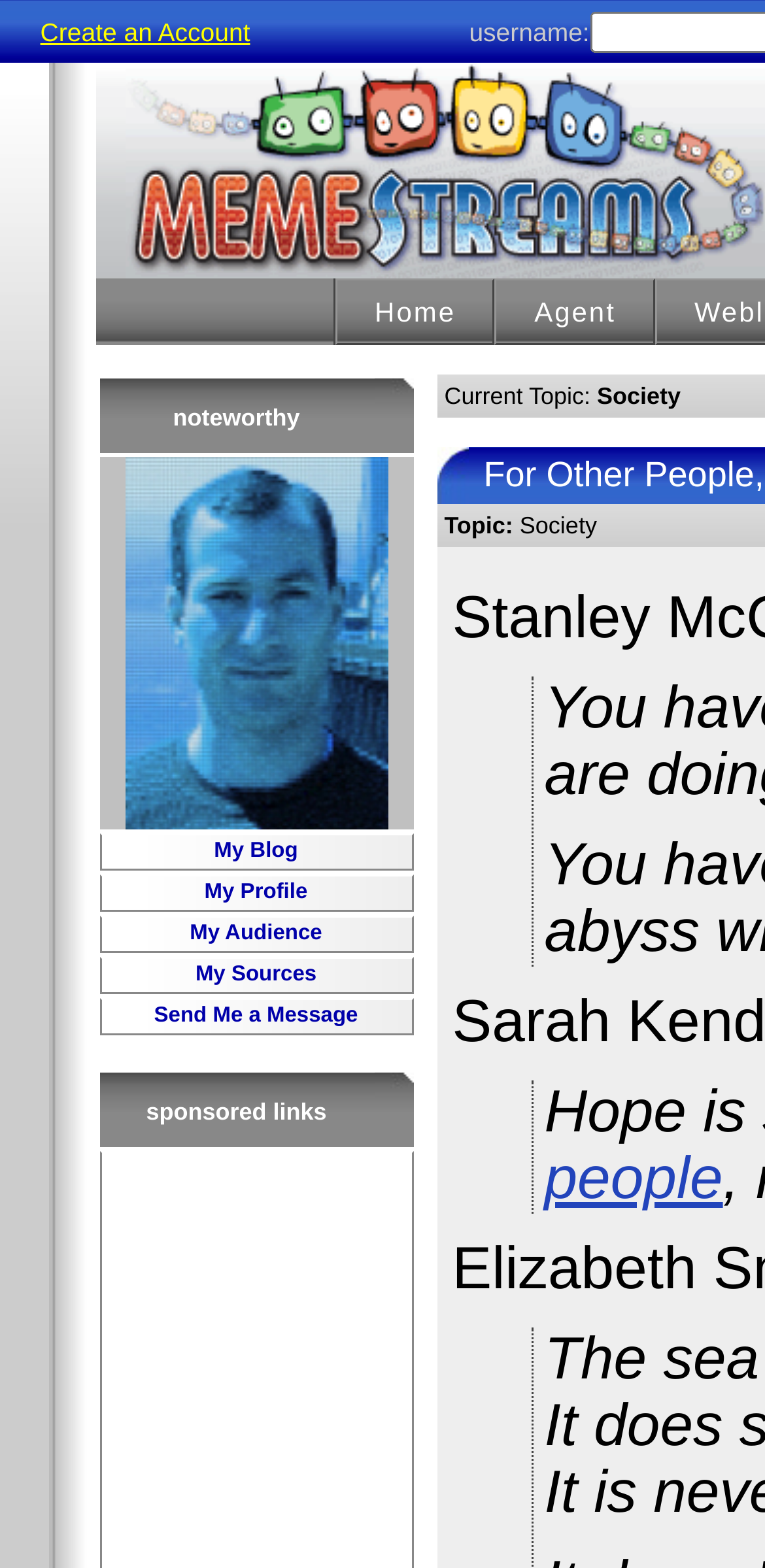How many links are in the top navigation bar?
Can you provide a detailed and comprehensive answer to the question?

I counted the number of links in the top navigation bar, which are 'Home', 'Agent', and the 'Create an Account' link.